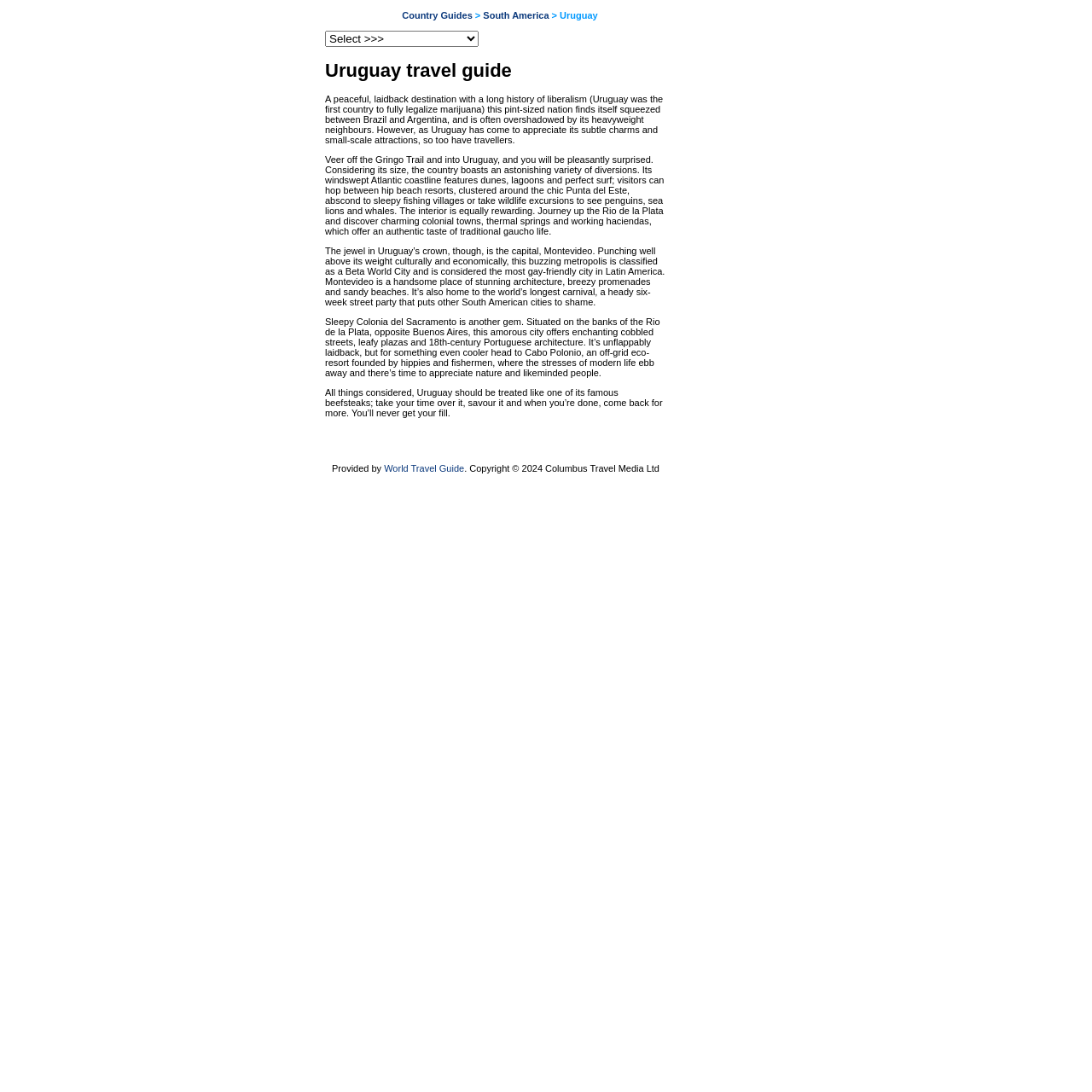What is the country being described?
Please provide a full and detailed response to the question.

Based on the webpage content, specifically the text 'Uruguay travel guide' and the descriptions of the country's attractions, I can infer that the country being described is Uruguay.